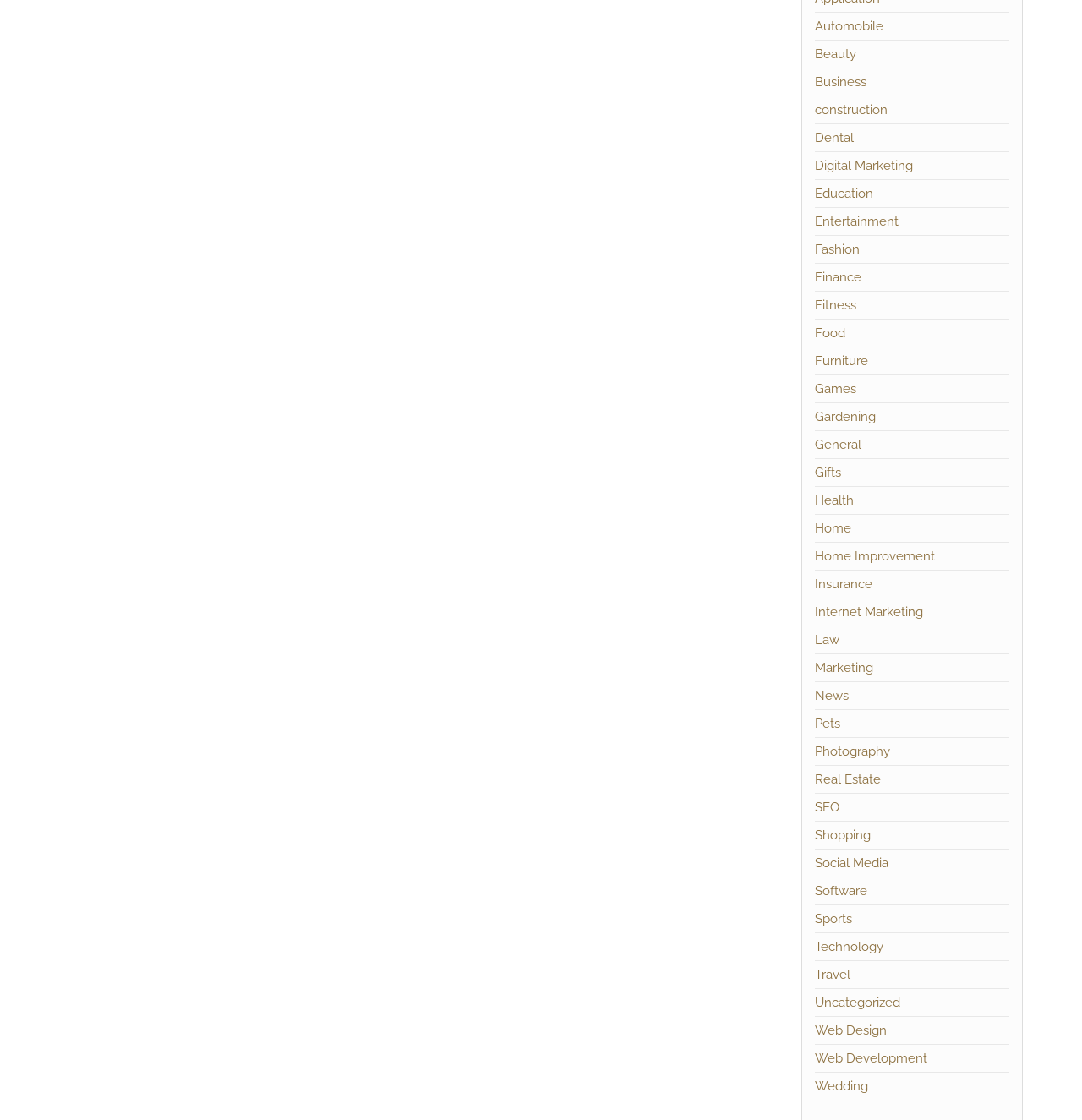Determine the bounding box coordinates for the UI element with the following description: "Internet Marketing". The coordinates should be four float numbers between 0 and 1, represented as [left, top, right, bottom].

[0.753, 0.54, 0.853, 0.553]